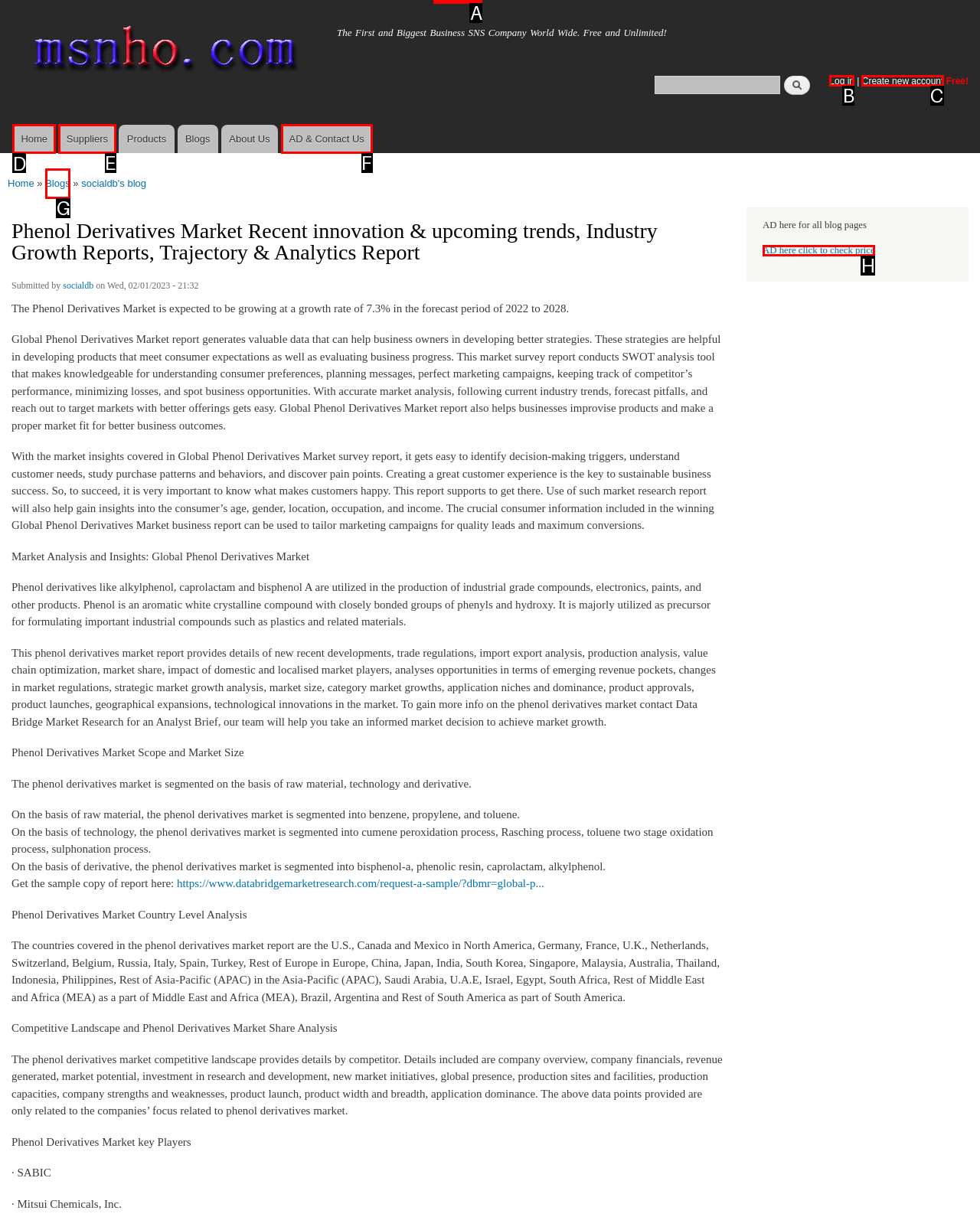From the given choices, which option should you click to complete this task: Go to the home page? Answer with the letter of the correct option.

D